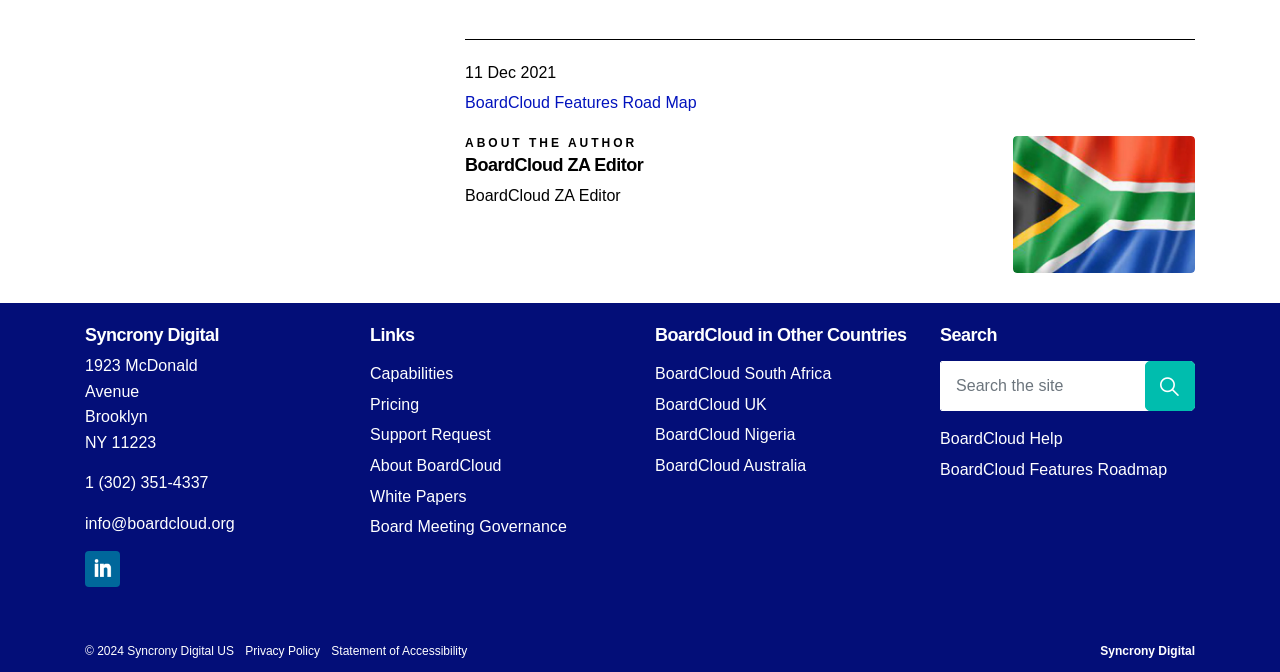Determine the bounding box coordinates for the UI element matching this description: "BoardCloud Features Road Map".

[0.363, 0.14, 0.544, 0.165]